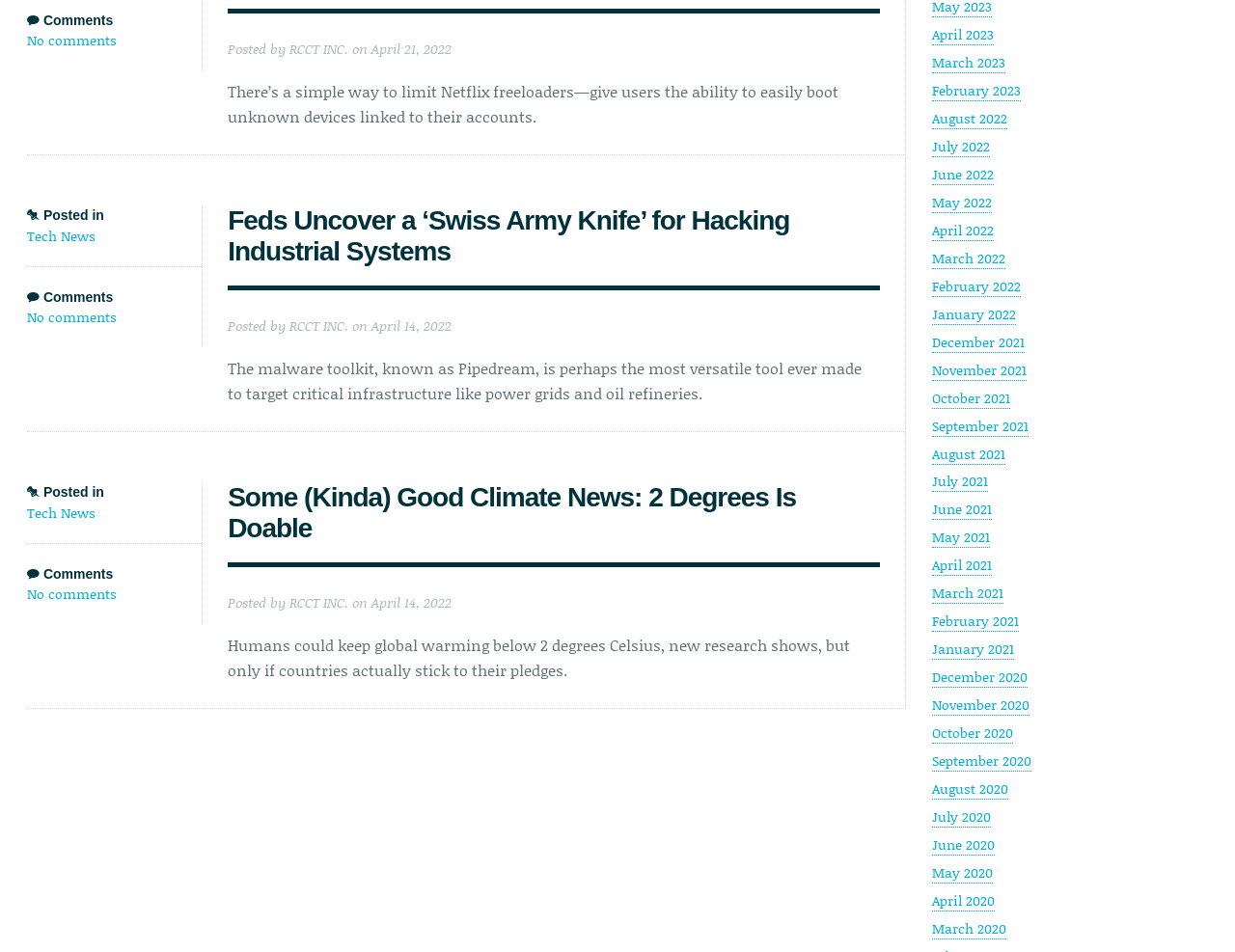Identify the coordinates of the bounding box for the element that must be clicked to accomplish the instruction: "View article about Some (Kinda) Good Climate News: 2 Degrees Is Doable".

[0.184, 0.507, 0.645, 0.571]